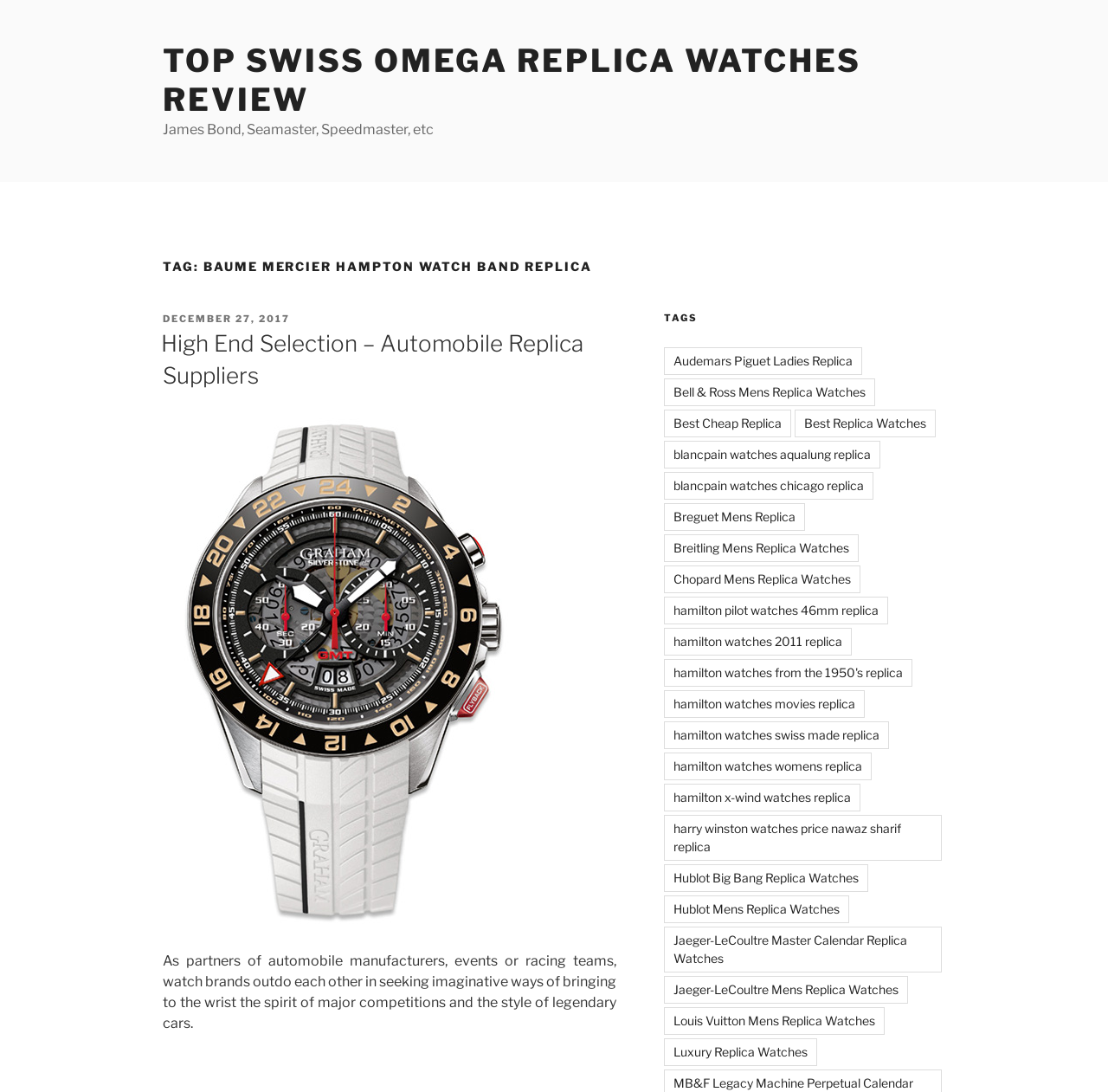Show the bounding box coordinates of the element that should be clicked to complete the task: "Click on the 'Audemars Piguet Ladies Replica' tag".

[0.599, 0.318, 0.778, 0.344]